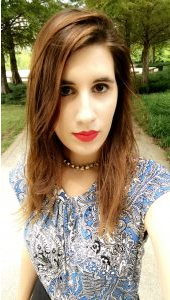What is Kathleen's minor?
Using the image as a reference, give an elaborate response to the question.

The caption states that Kathleen has a minor in Linguistics, which is mentioned alongside her major in Art History and Anthropology.